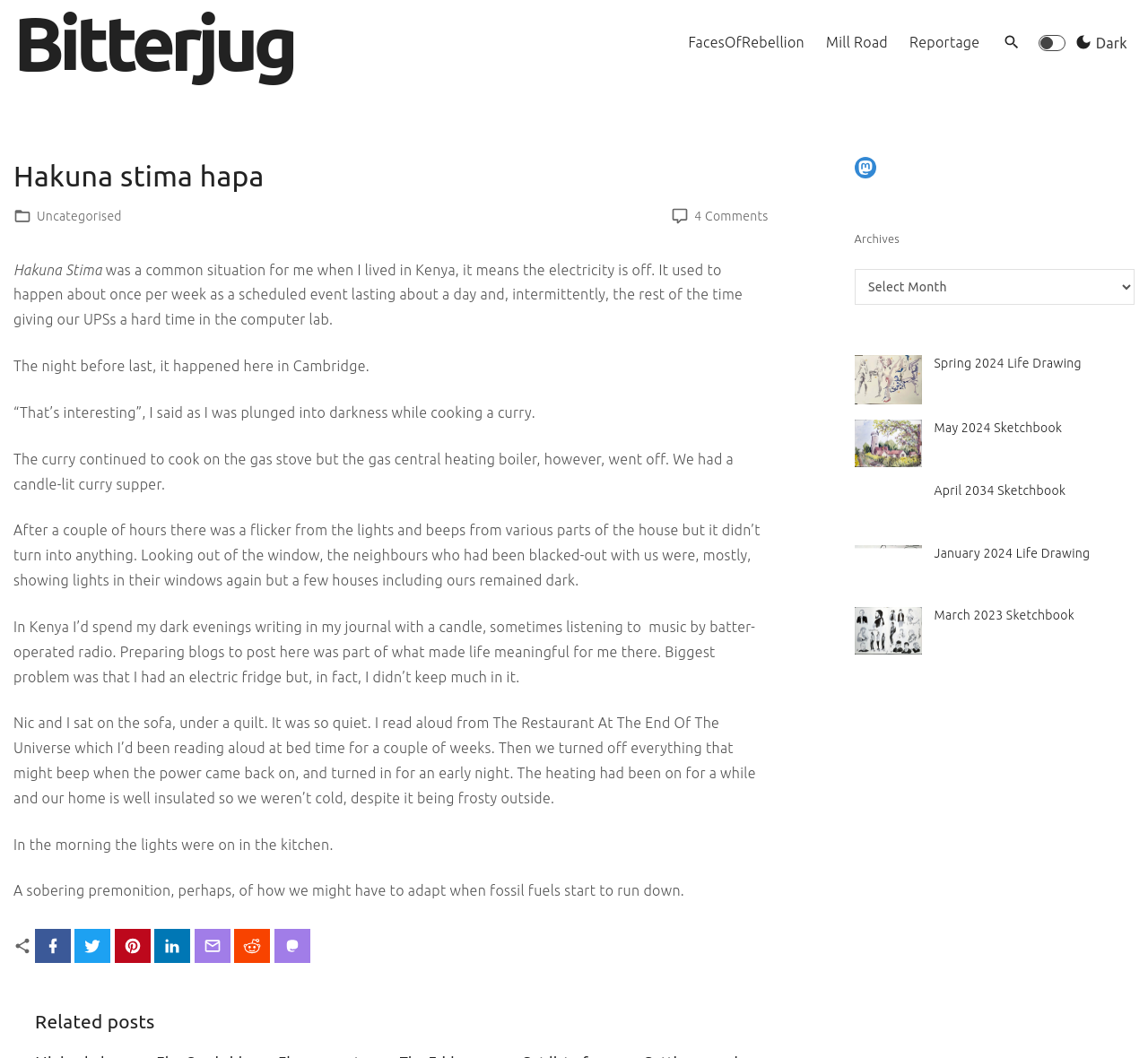Please provide a comprehensive answer to the question based on the screenshot: How many social media links are available in the footer?

In the footer section, there are links to Facebook, Twitter, Pinterest, LinkedIn, Email, Reddit, and Mastodon, which are 7 social media links in total.